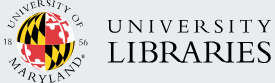Give a succinct answer to this question in a single word or phrase: 
What is written next to the emblem in the logo?

UNIVERSITY LIBRARIES